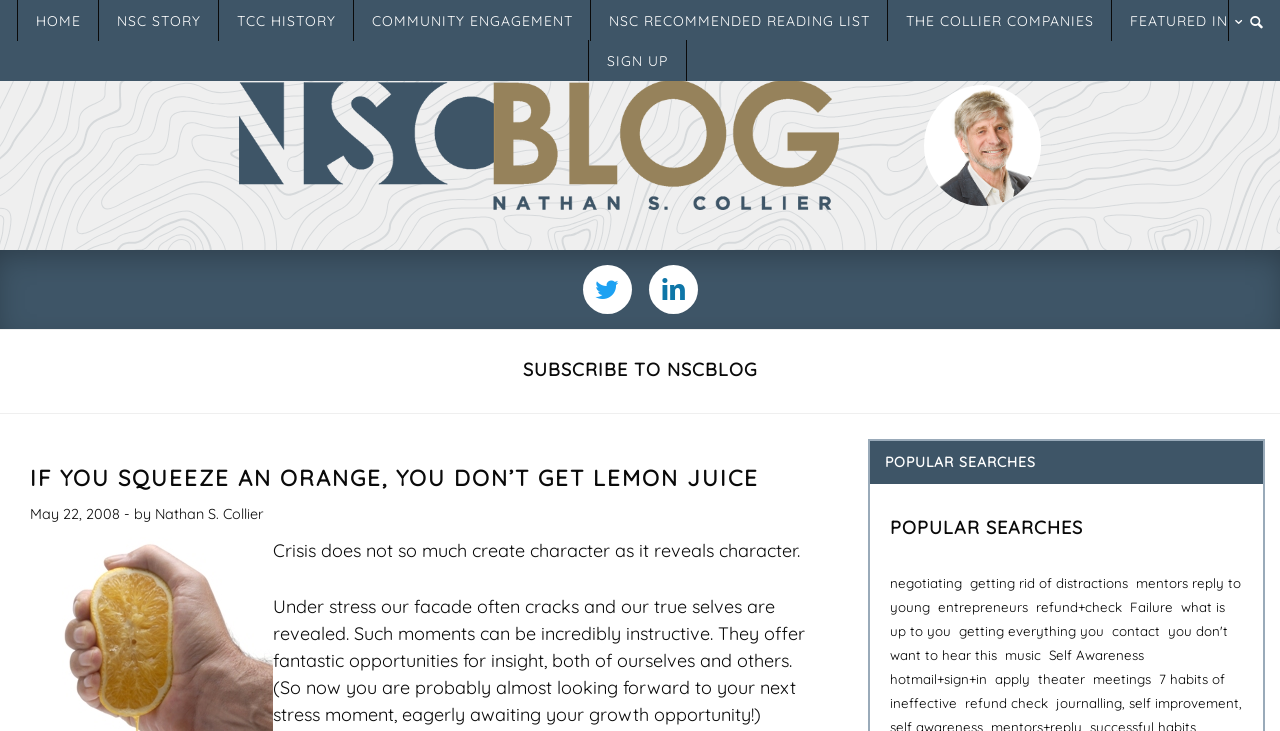Please provide a short answer using a single word or phrase for the question:
What is the topic of the article?

Crisis and character